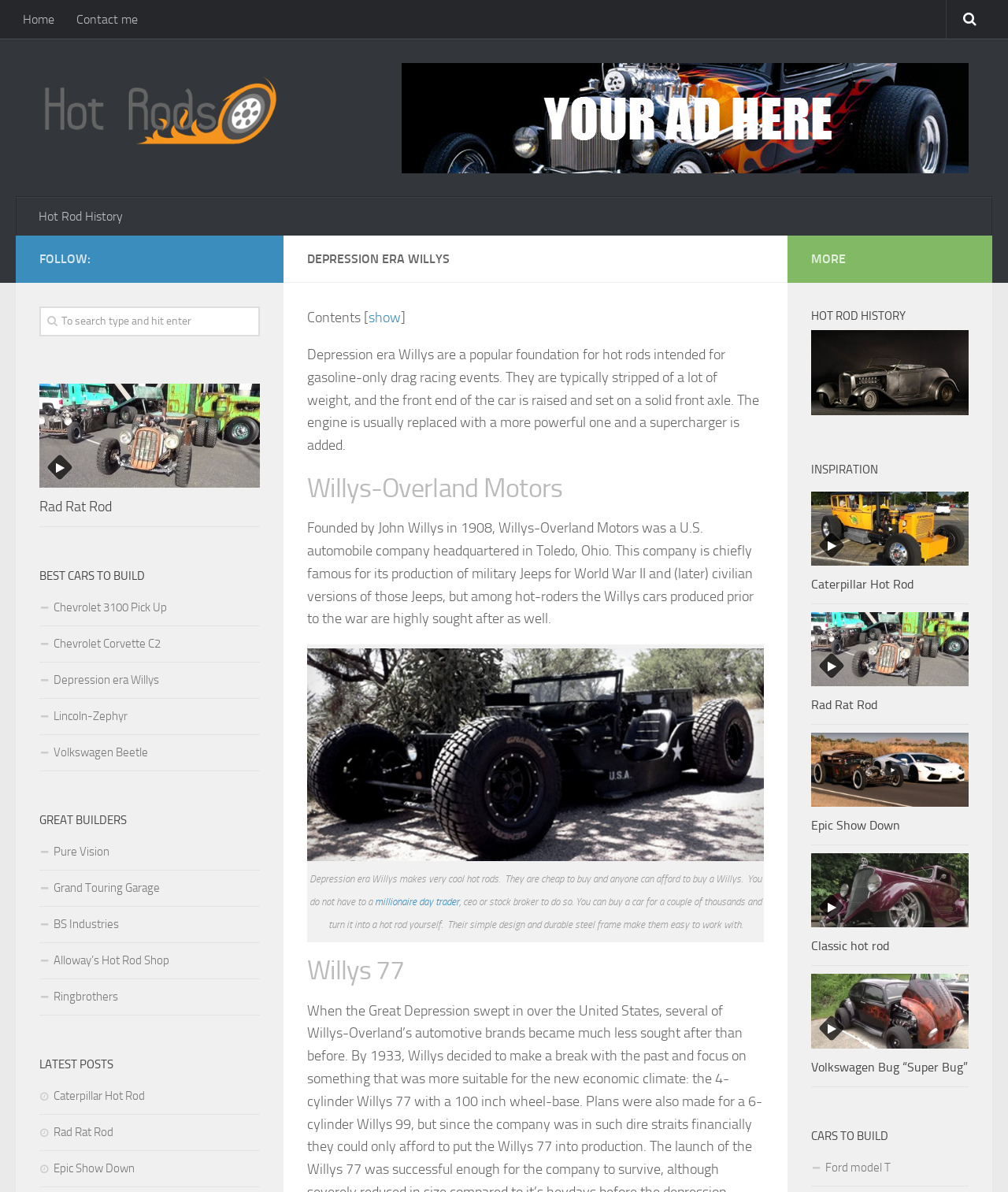Given the element description "Home" in the screenshot, predict the bounding box coordinates of that UI element.

[0.012, 0.0, 0.065, 0.033]